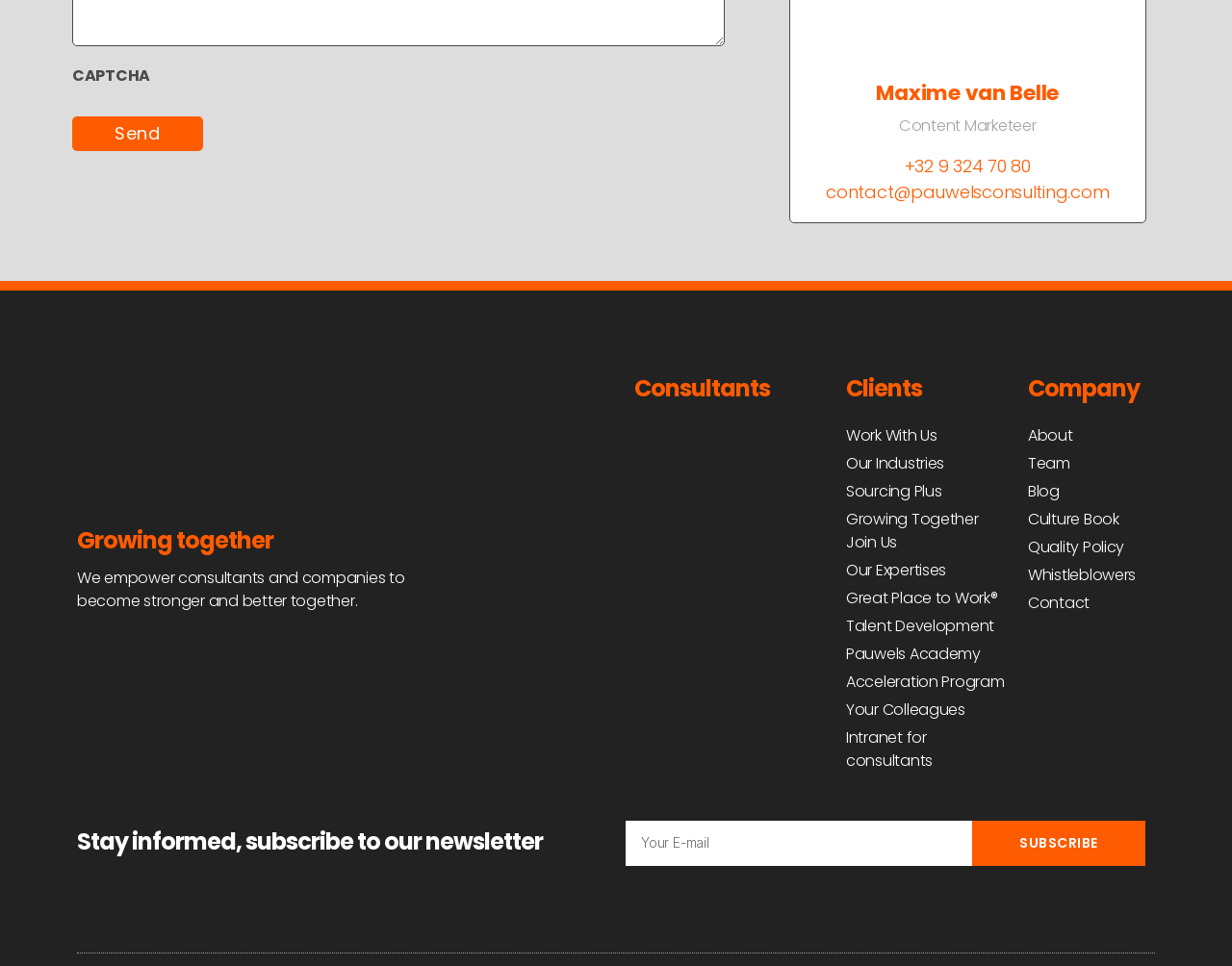Please identify the bounding box coordinates of the clickable area that will fulfill the following instruction: "Subscribe to the newsletter". The coordinates should be in the format of four float numbers between 0 and 1, i.e., [left, top, right, bottom].

[0.789, 0.849, 0.93, 0.896]